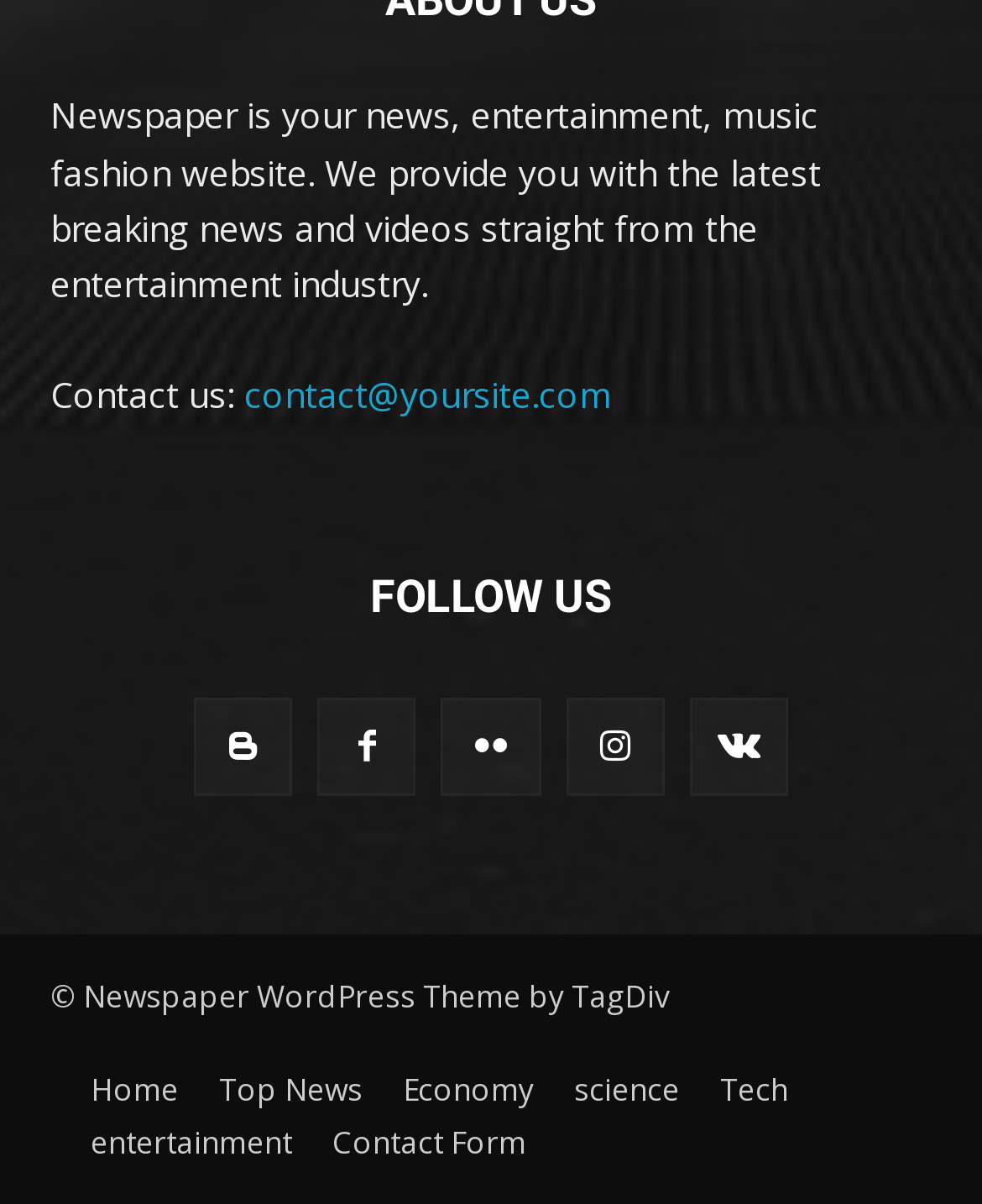How can users contact the website?
Relying on the image, give a concise answer in one word or a brief phrase.

Contact form or email